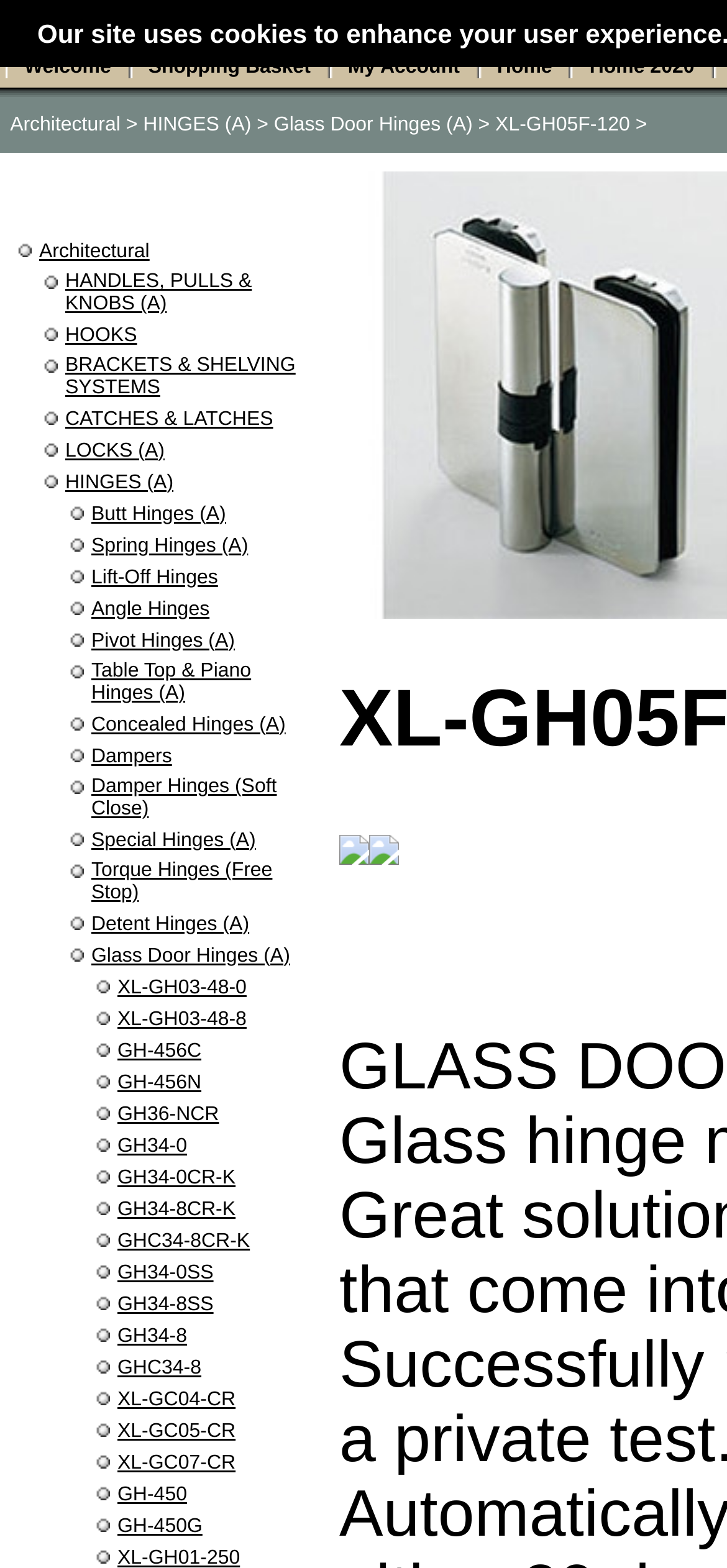Please answer the following question using a single word or phrase: How many rows are present in the grid below the navigation links?

5